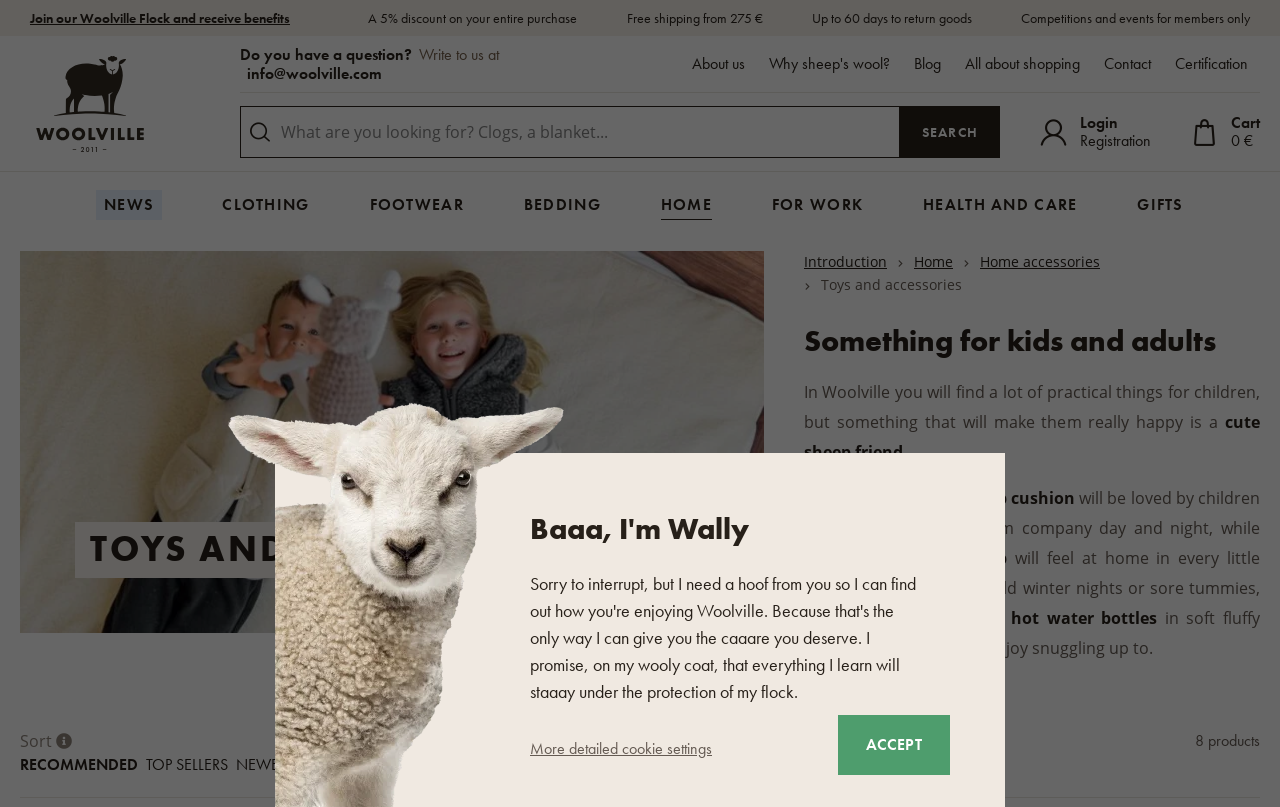Identify and provide the main heading of the webpage.

TOYS AND ACCESSORIES